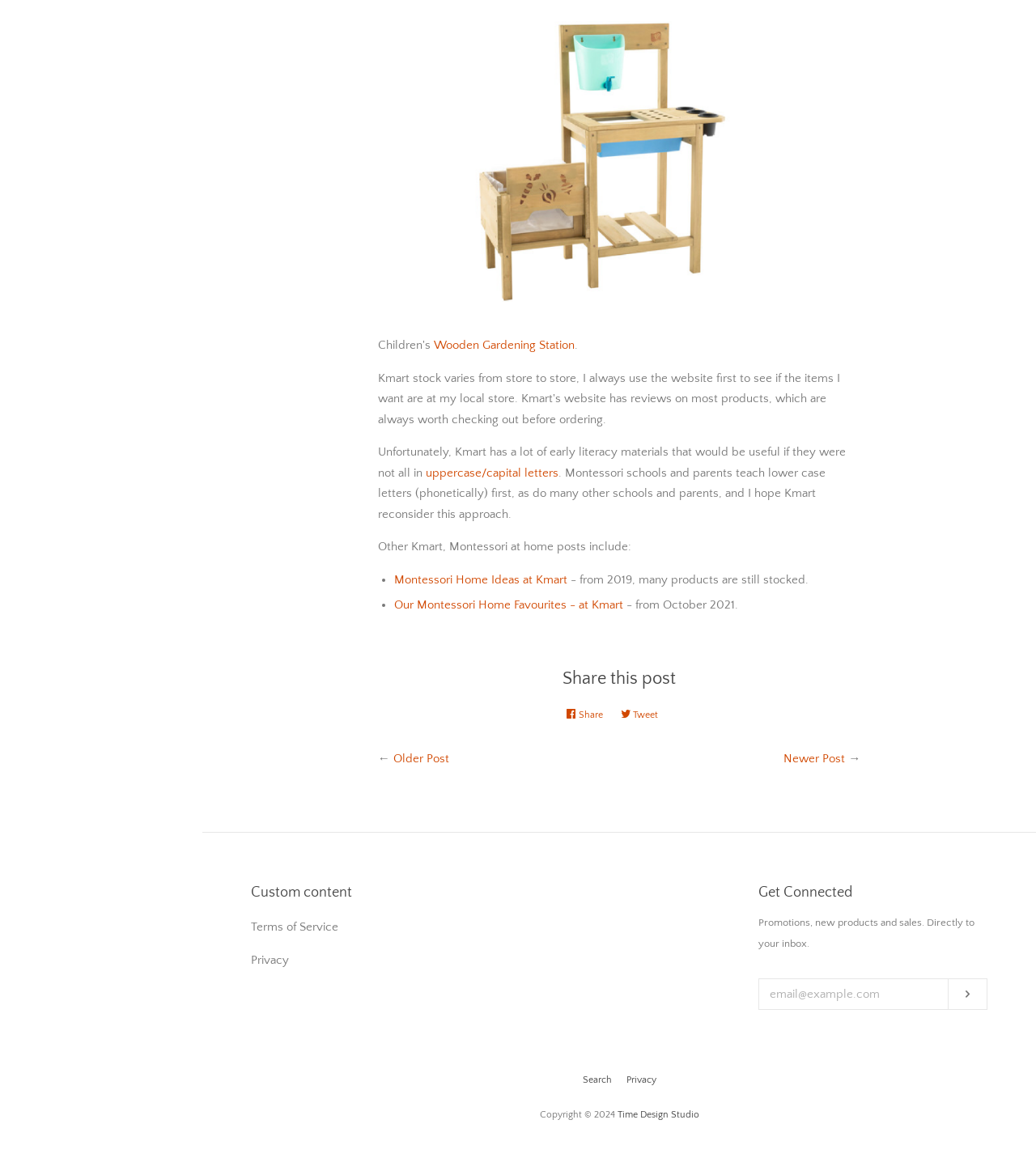Respond to the question below with a concise word or phrase:
What is the purpose of the 'Get Connected' section?

To subscribe to email updates